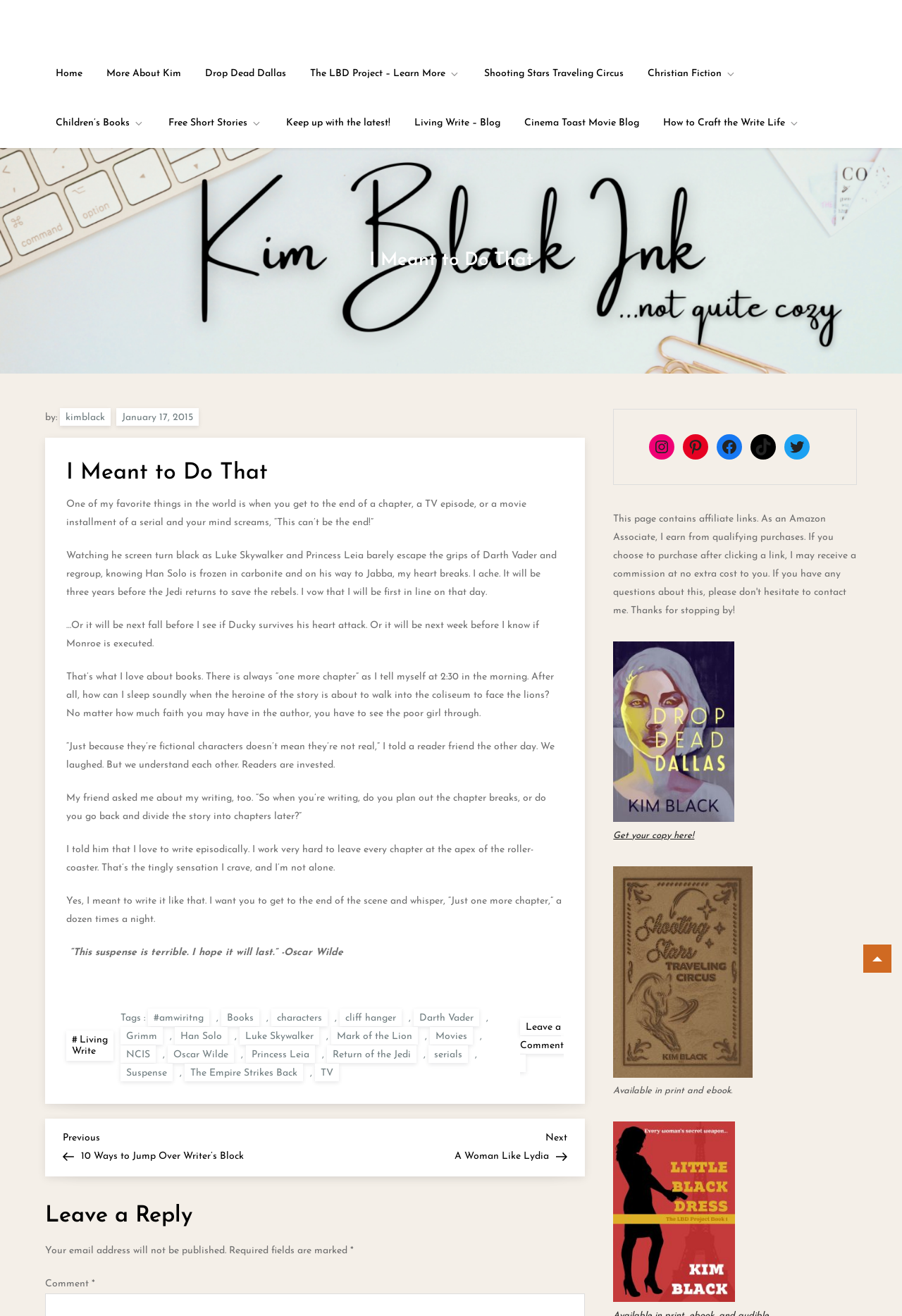Using the information in the image, give a comprehensive answer to the question: 
What is the author's favorite thing in the world?

The author mentions in the article that one of their favorite things in the world is when you get to the end of a chapter, a TV episode, or a movie installment of a serial and your mind screams, 'This can’t be the end!'.